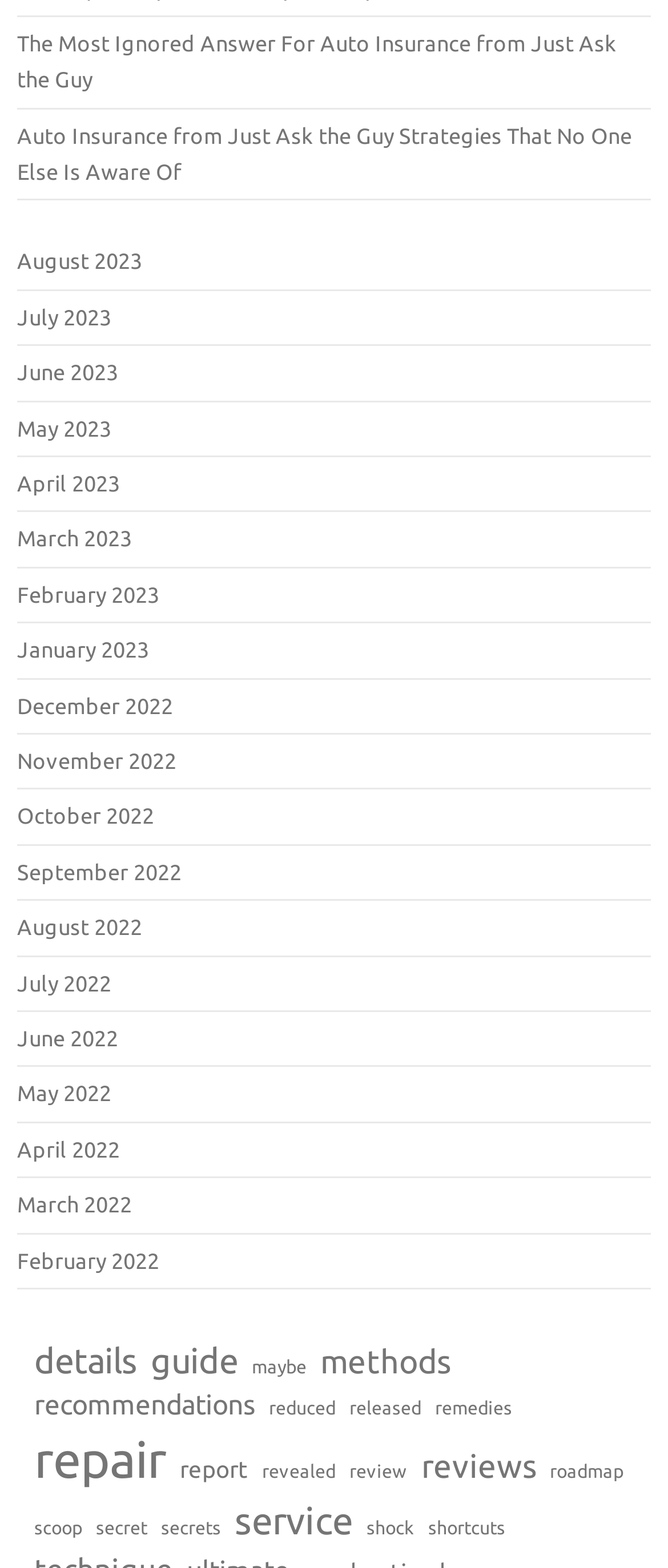Answer the question with a brief word or phrase:
What is the earliest month listed on this webpage?

December 2022